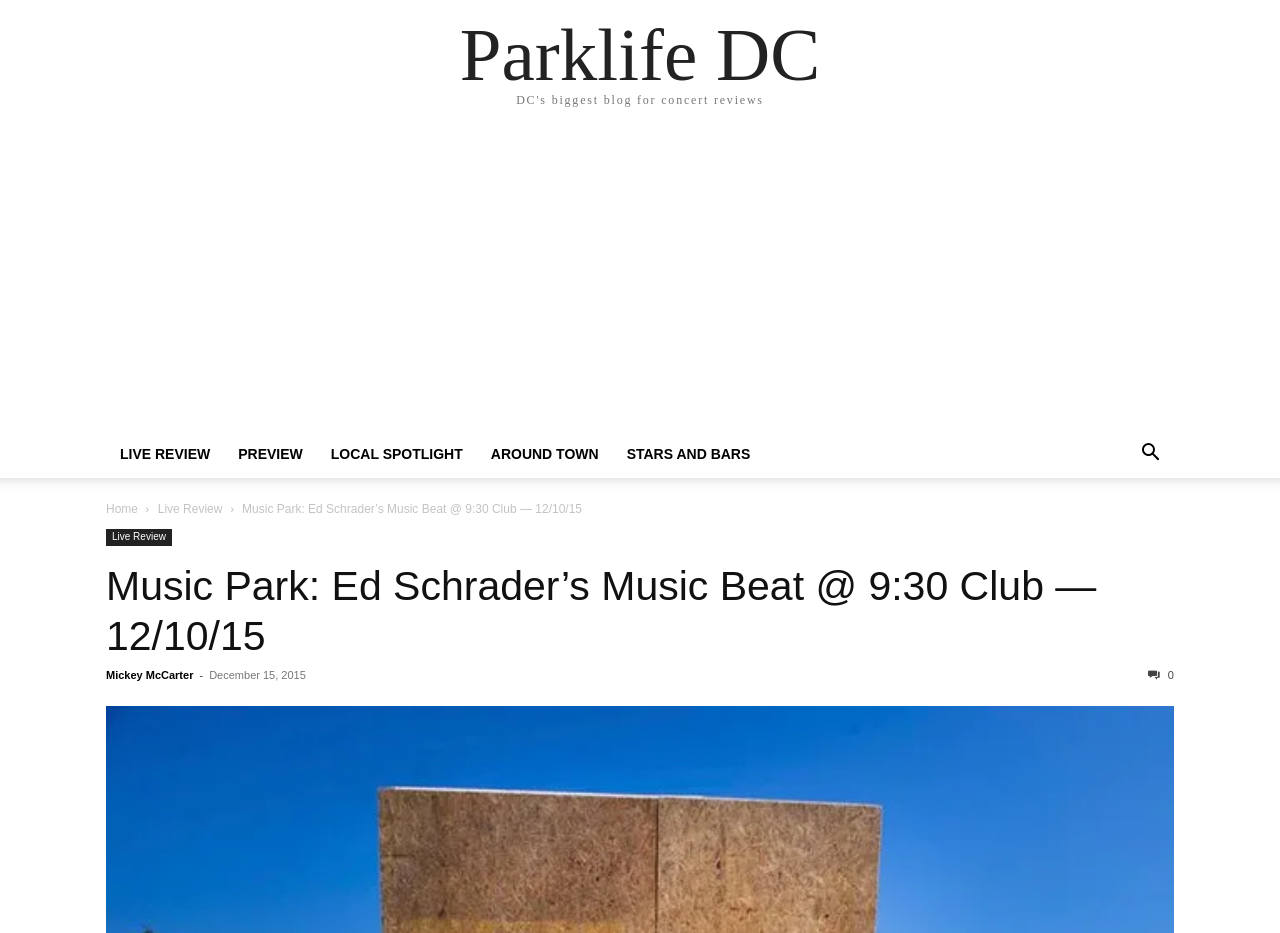When was the concert reviewed?
Based on the screenshot, respond with a single word or phrase.

December 15, 2015